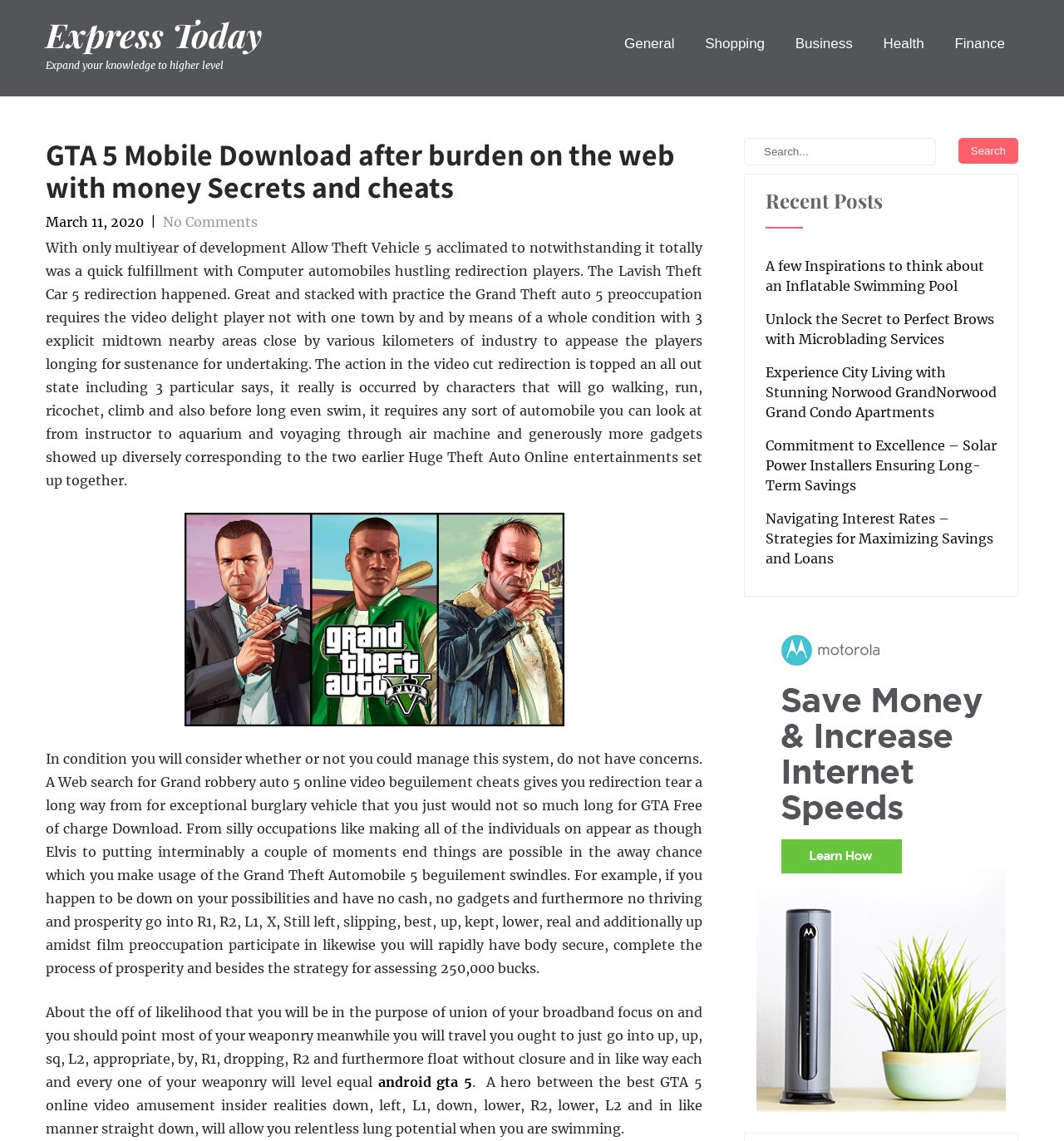Please identify the bounding box coordinates of the clickable area that will fulfill the following instruction: "Click on 'Express Today' link". The coordinates should be in the format of four float numbers between 0 and 1, i.e., [left, top, right, bottom].

[0.043, 0.023, 0.246, 0.066]